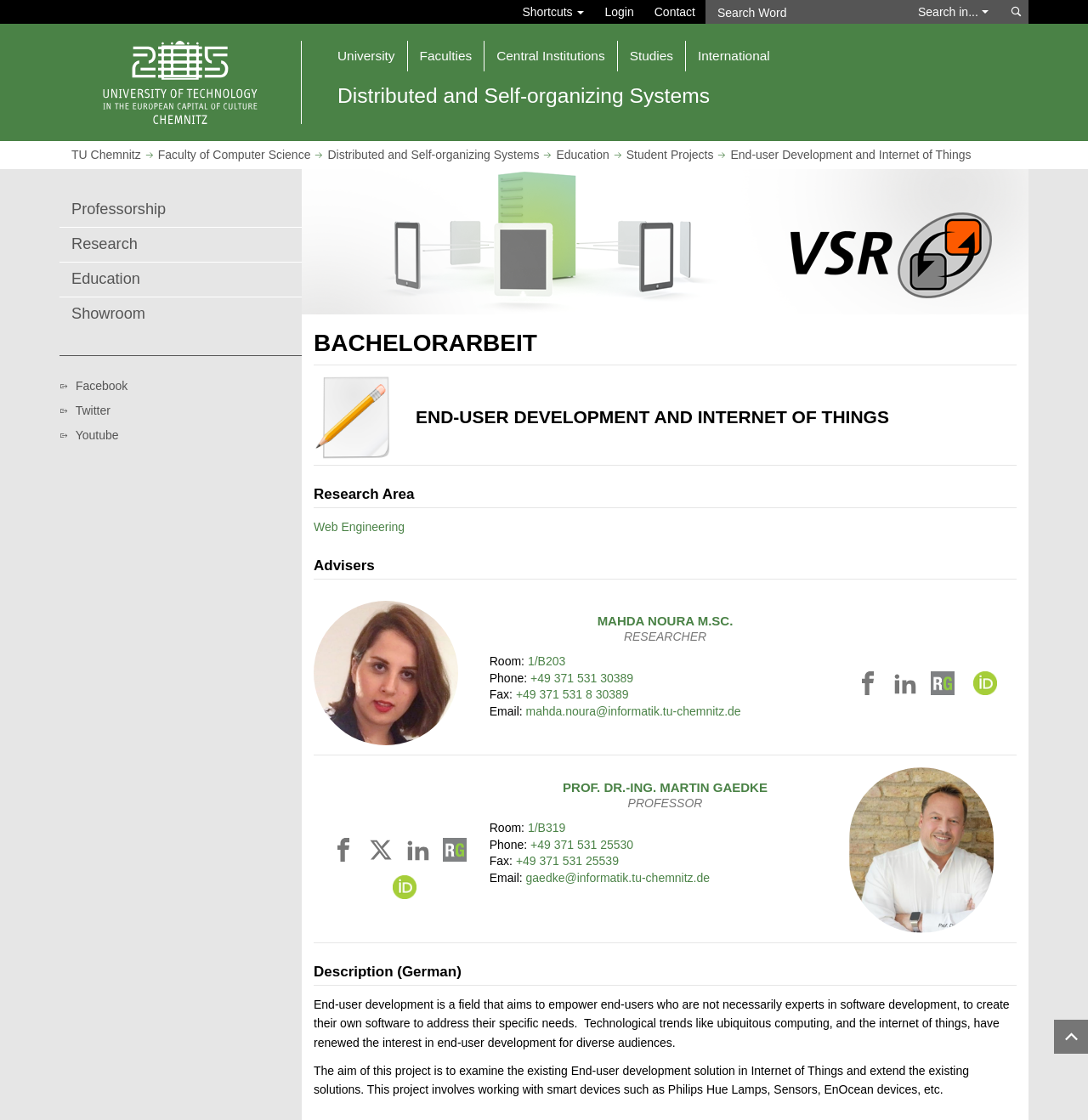Based on the element description Student Projects, identify the bounding box of the UI element in the given webpage screenshot. The coordinates should be in the format (top-left x, top-left y, bottom-right x, bottom-right y) and must be between 0 and 1.

[0.576, 0.132, 0.656, 0.144]